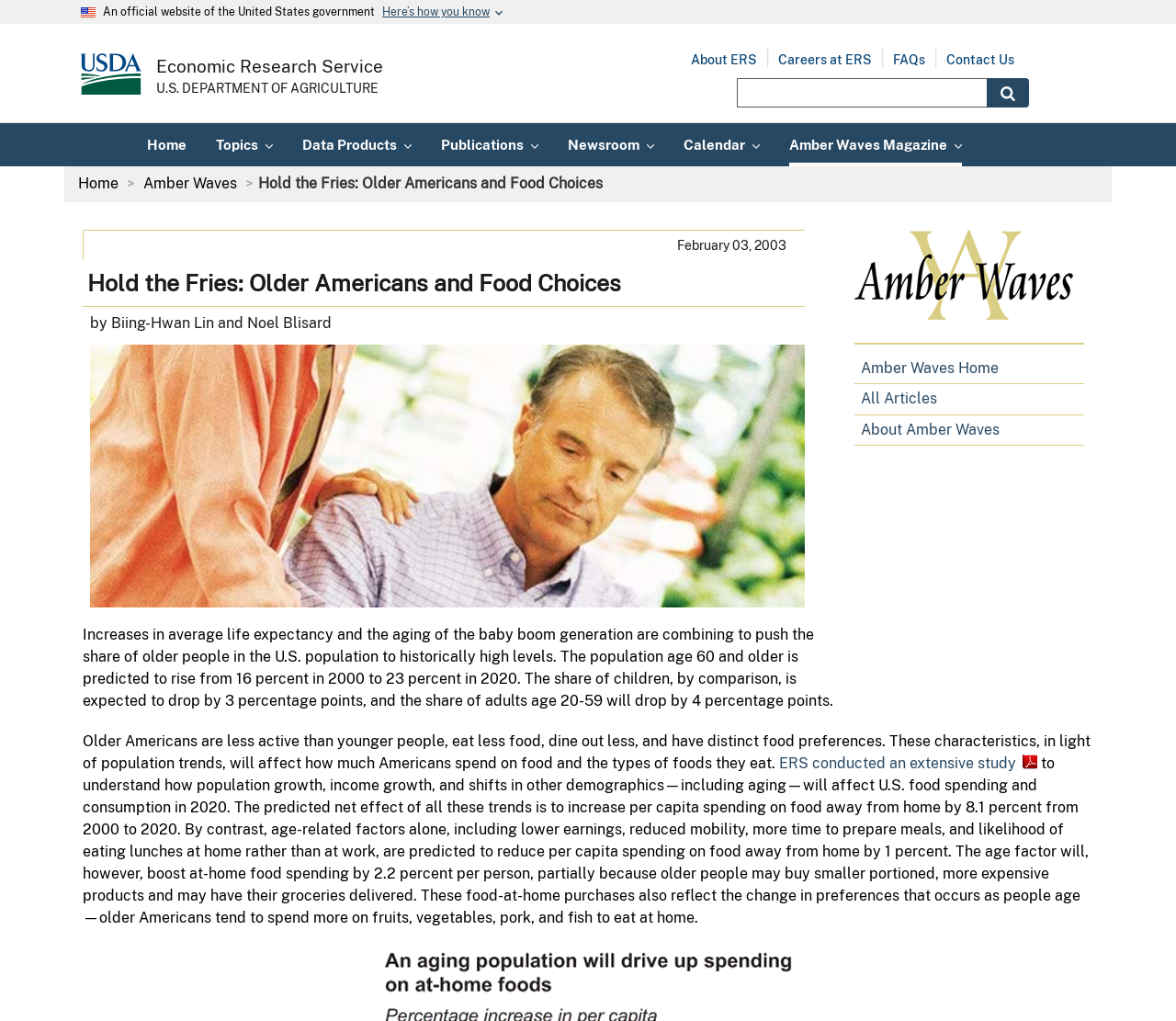Please specify the bounding box coordinates of the element that should be clicked to execute the given instruction: 'Go to Economic Research Service'. Ensure the coordinates are four float numbers between 0 and 1, expressed as [left, top, right, bottom].

[0.133, 0.052, 0.326, 0.077]